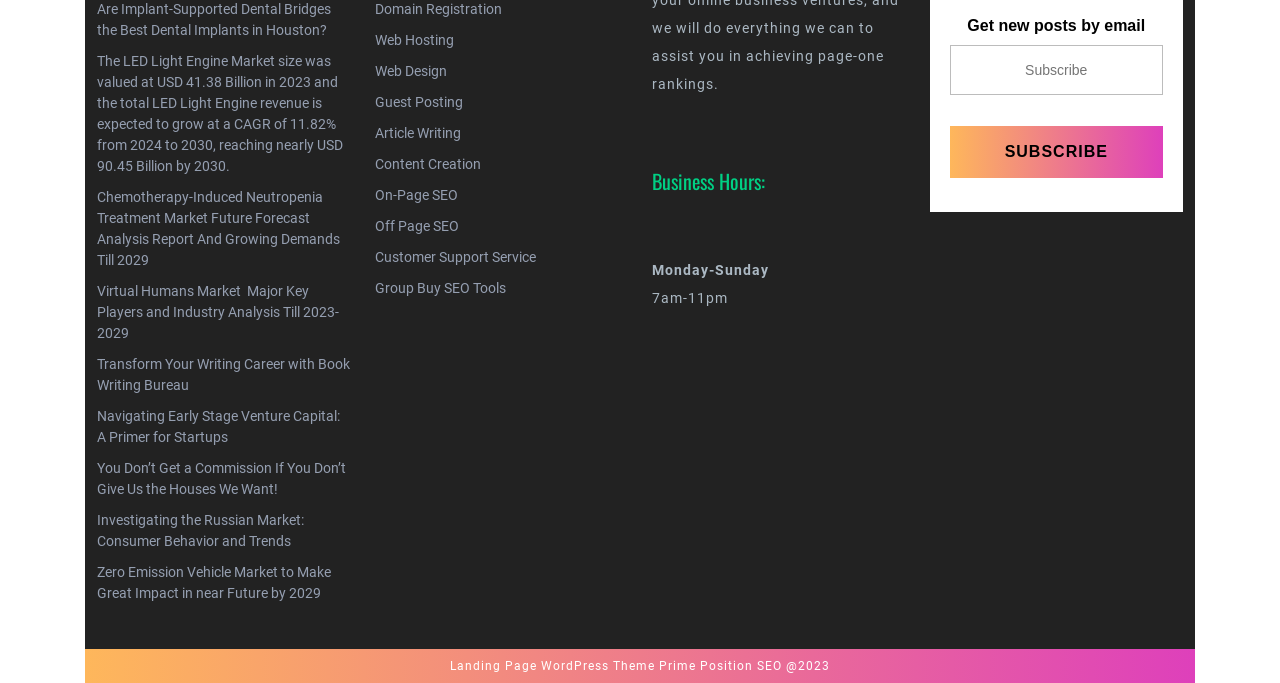Analyze the image and answer the question with as much detail as possible: 
What is the name of the company that owns this website?

The footer of the webpage displays the text 'Prime Position SEO @2023', suggesting that Prime Position SEO is the company that owns this website.